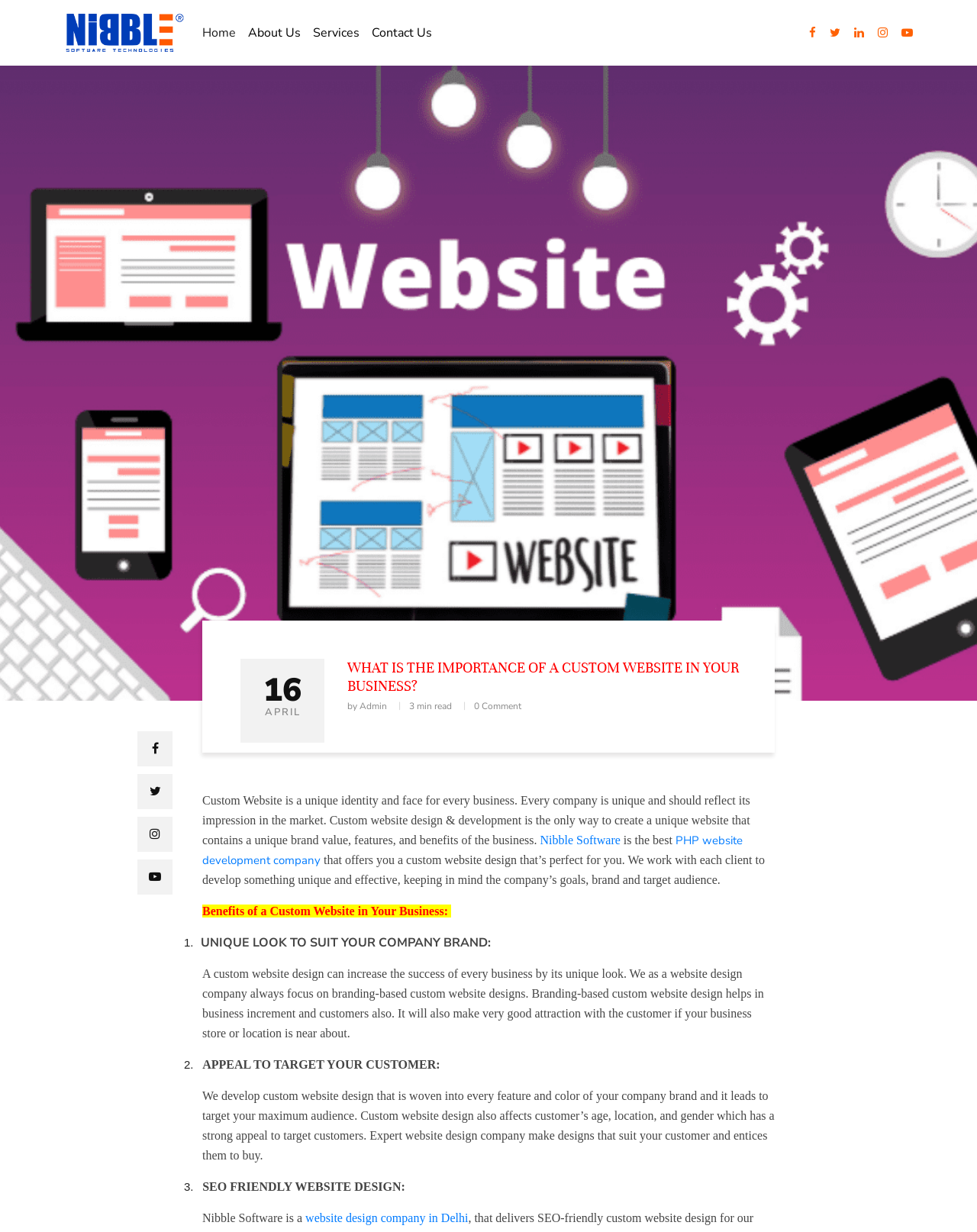Using the element description Services, predict the bounding box coordinates for the UI element. Provide the coordinates in (top-left x, top-left y, bottom-right x, bottom-right y) format with values ranging from 0 to 1.

[0.314, 0.014, 0.374, 0.039]